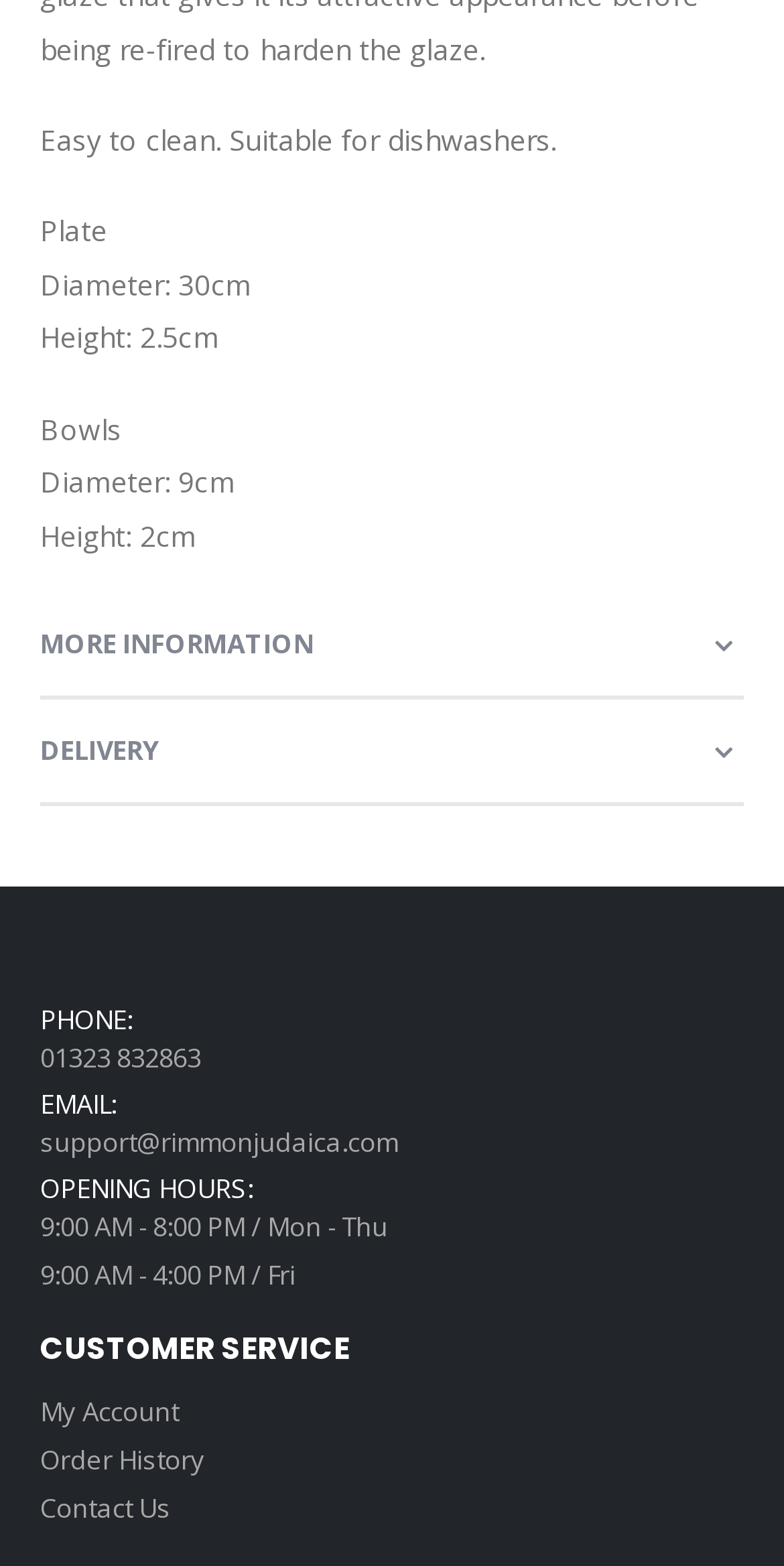From the element description Terms & Conditions, predict the bounding box coordinates of the UI element. The coordinates must be specified in the format (top-left x, top-left y, bottom-right x, bottom-right y) and should be within the 0 to 1 range.

[0.051, 0.561, 0.354, 0.584]